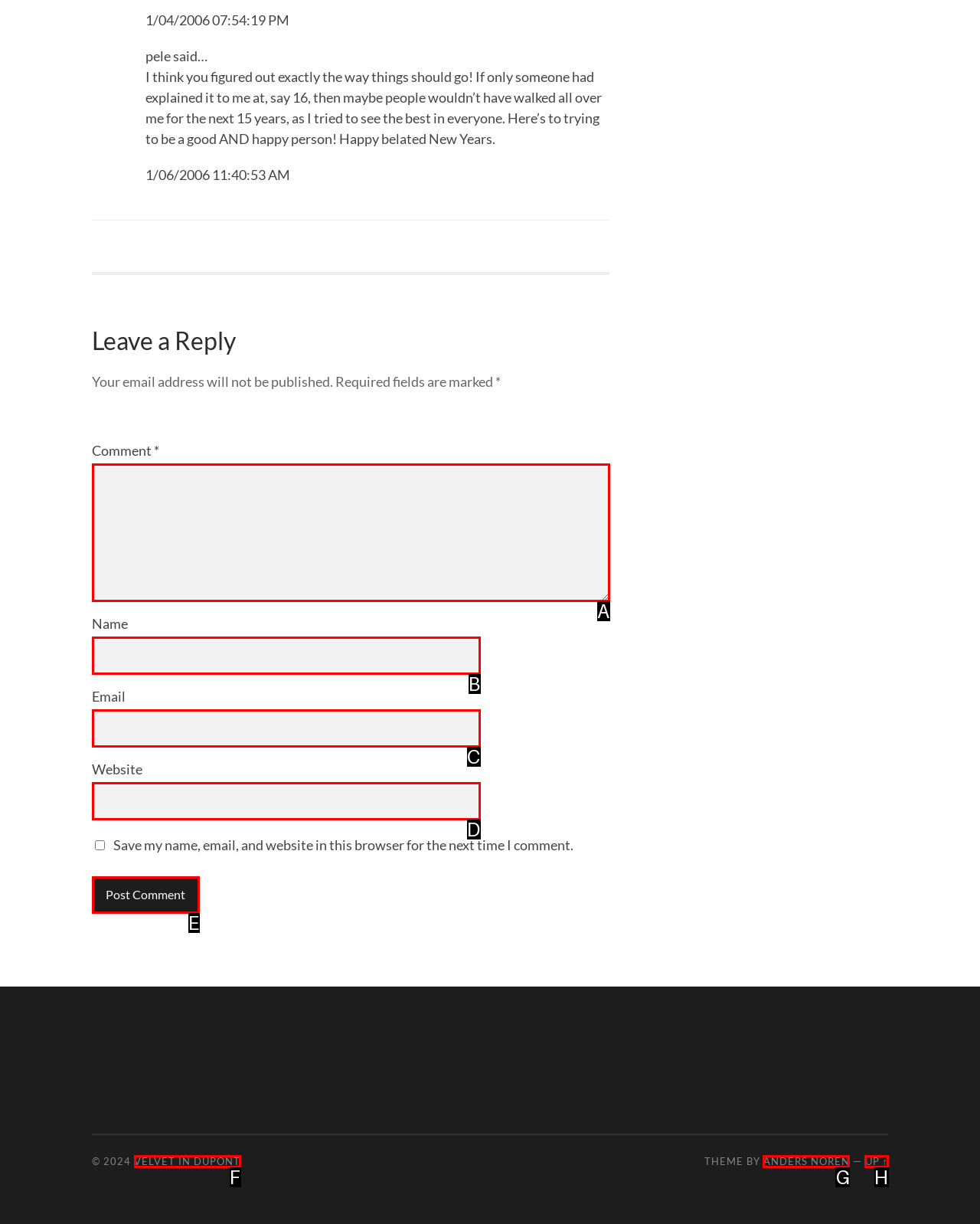Pick the option that best fits the description: parent_node: Comment * name="comment". Reply with the letter of the matching option directly.

A